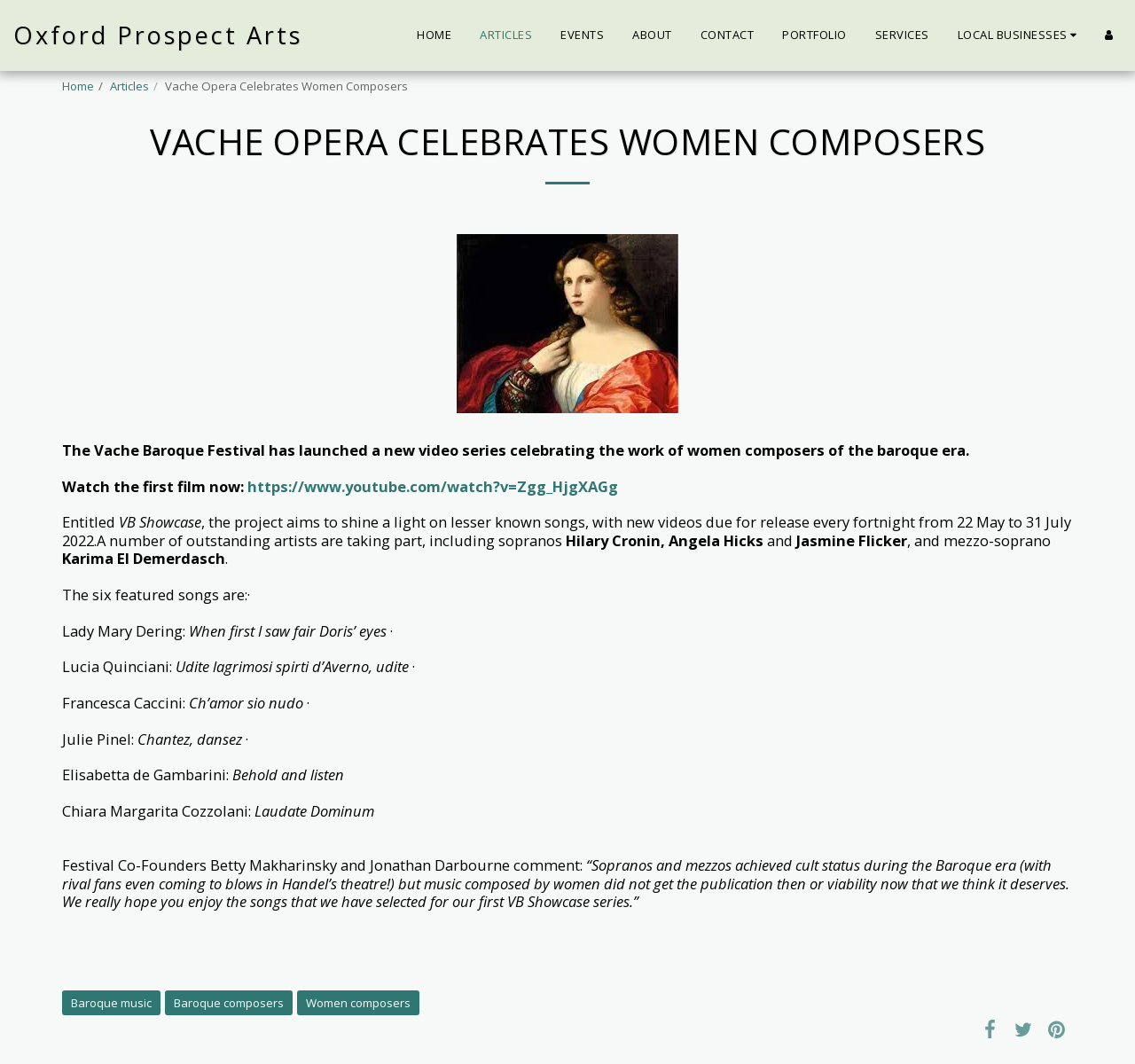Determine the coordinates of the bounding box that should be clicked to complete the instruction: "Explore the work of Women composers". The coordinates should be represented by four float numbers between 0 and 1: [left, top, right, bottom].

[0.262, 0.93, 0.37, 0.955]